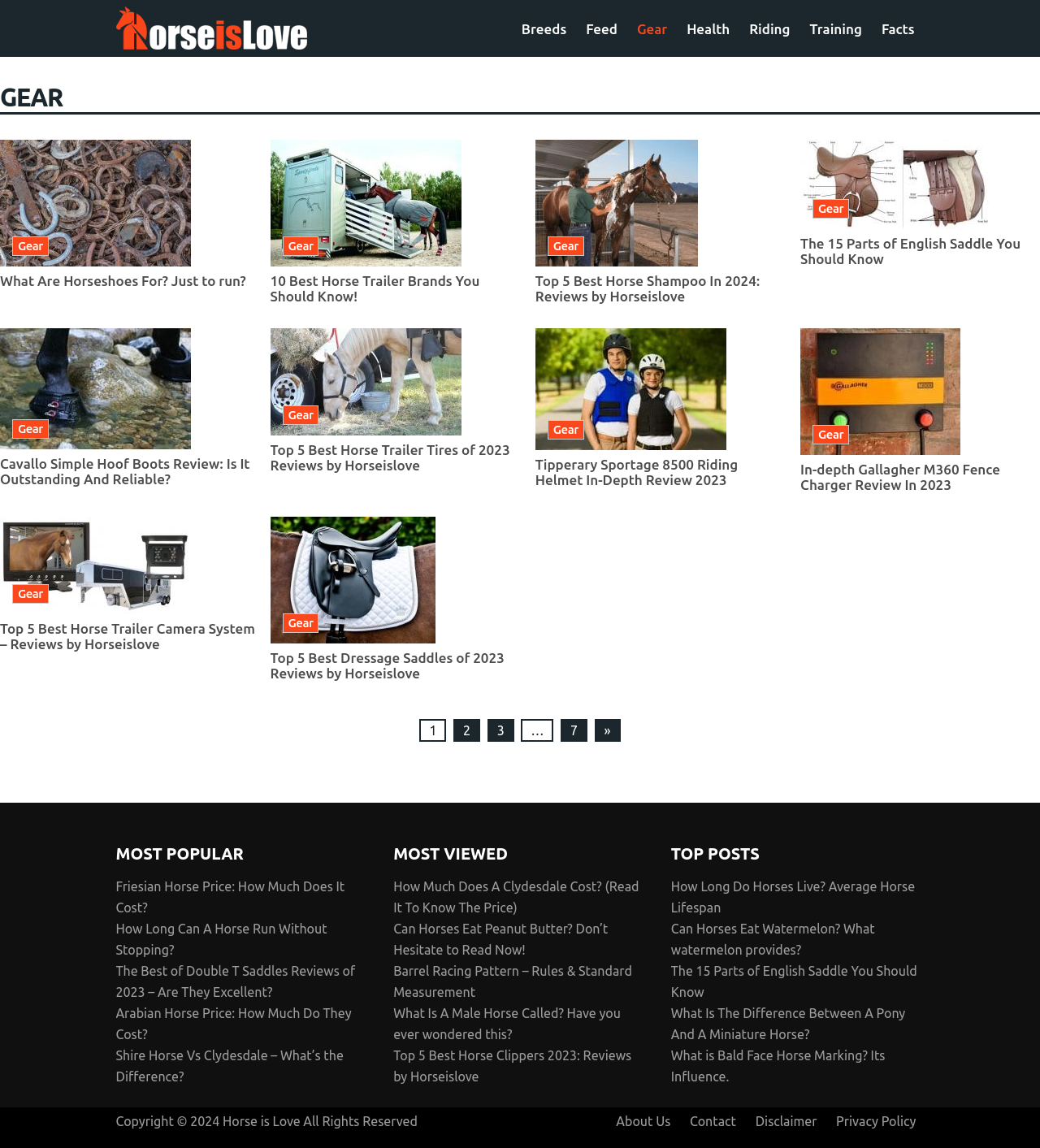What are the two sections displayed at the bottom of the webpage?
Please utilize the information in the image to give a detailed response to the question.

At the bottom of the webpage, there are two sections, one labeled 'MOST POPULAR' and the other labeled 'MOST VIEWED', each containing a list of links to popular or viewed articles.